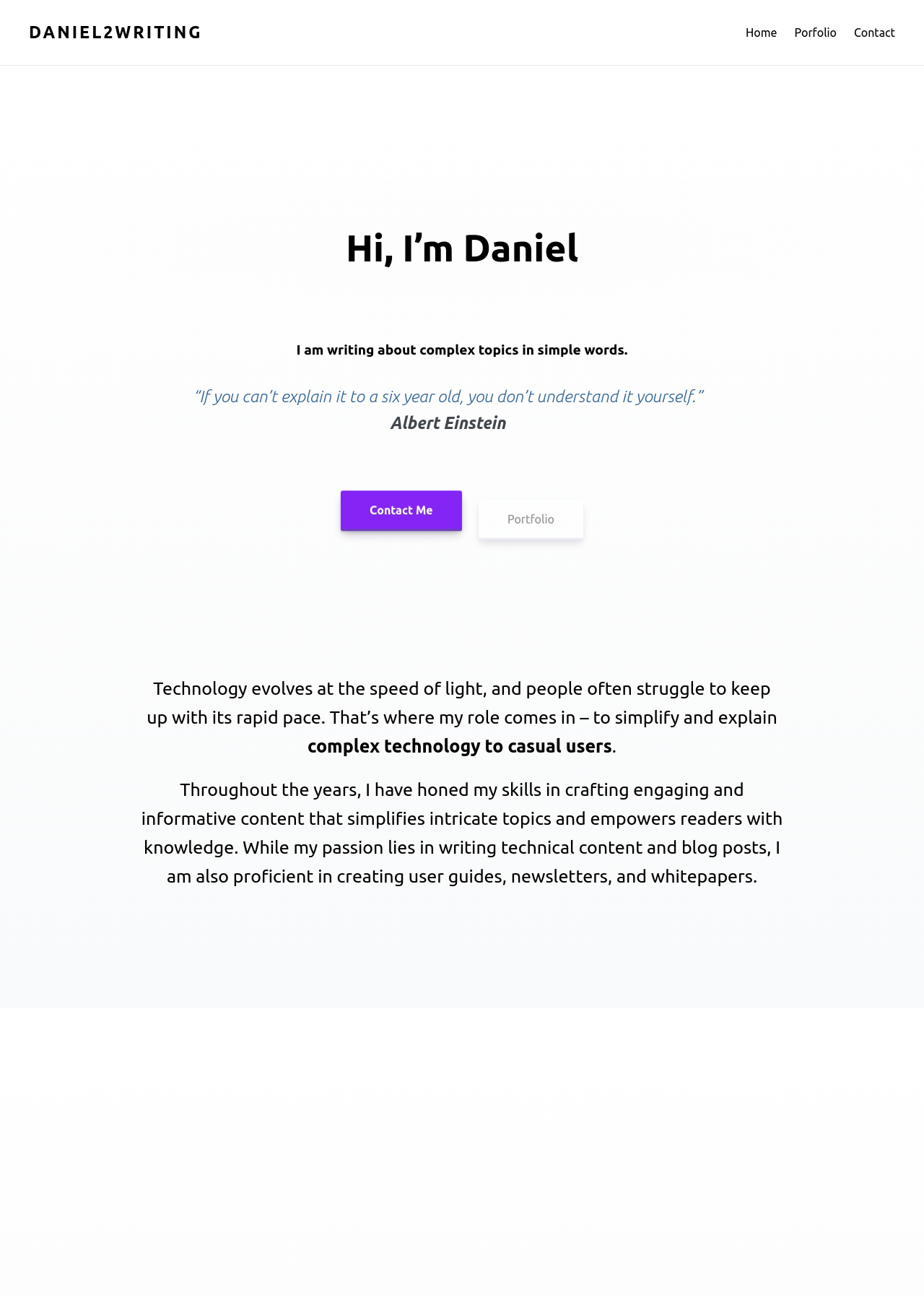What is the quote about explaining complex topics?
Answer the question with as much detail as possible.

The quote on the webpage says 'If you can’t explain it to a six year old, you don’t understand it yourself', which is attributed to Albert Einstein, emphasizing the importance of simplicity in explaining complex topics.